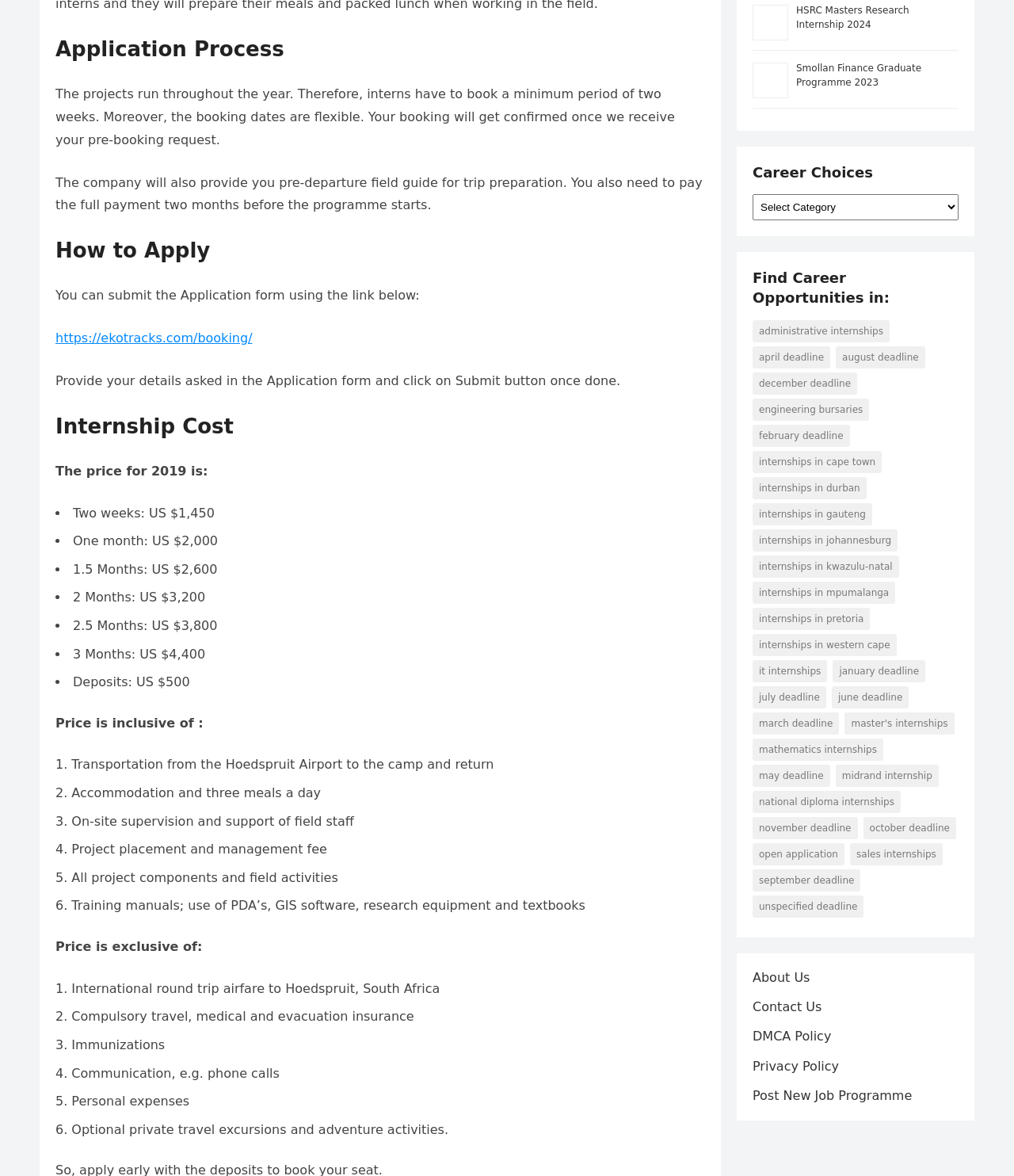Give a one-word or one-phrase response to the question:
What is the purpose of the 'Career Choices' dropdown?

To find career opportunities